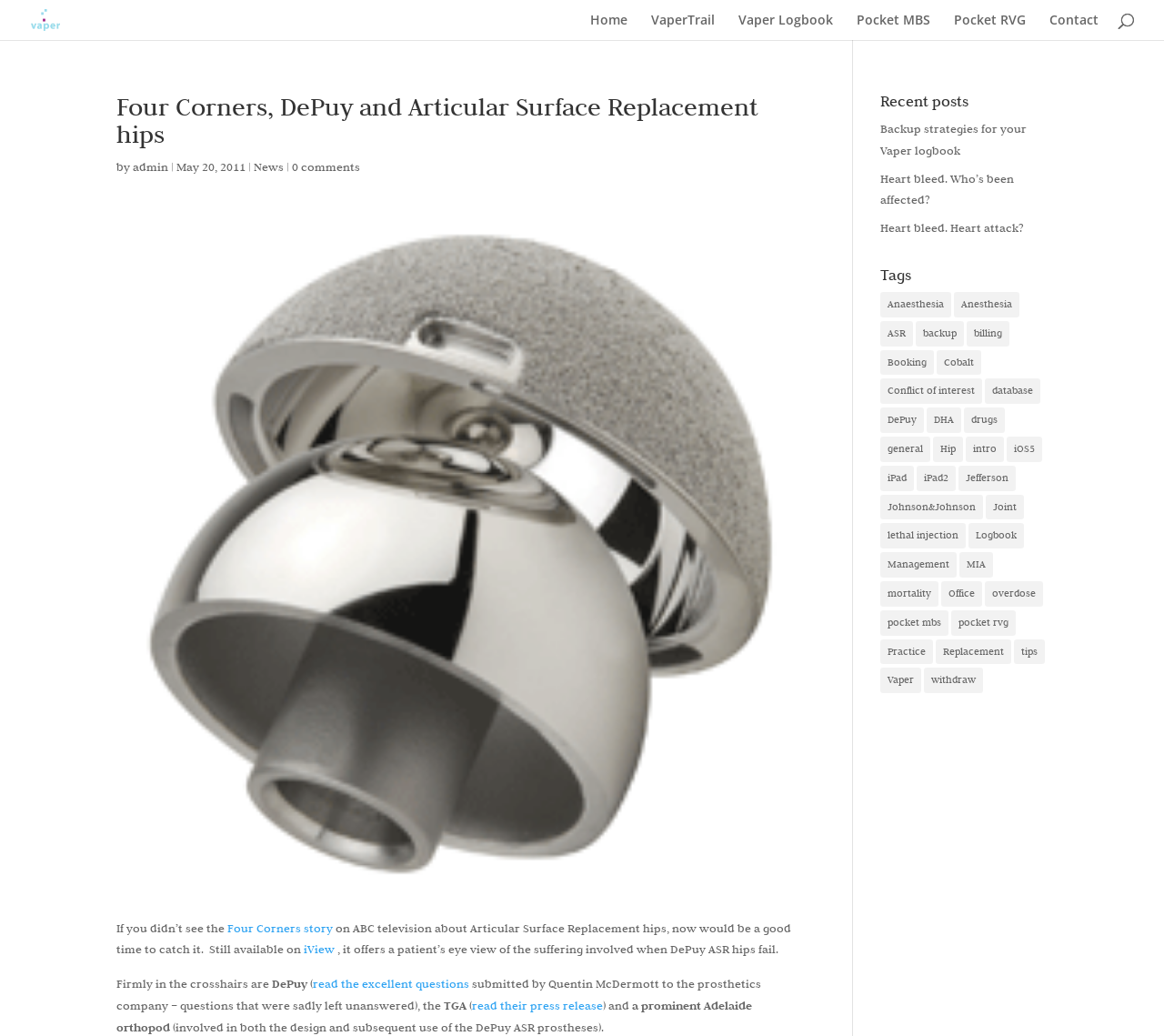What is the name of the TV program mentioned in the article?
Refer to the image and offer an in-depth and detailed answer to the question.

The article mentions a TV program called 'Four Corners' which aired on ABC television, and it's about Articular Surface Replacement hips.